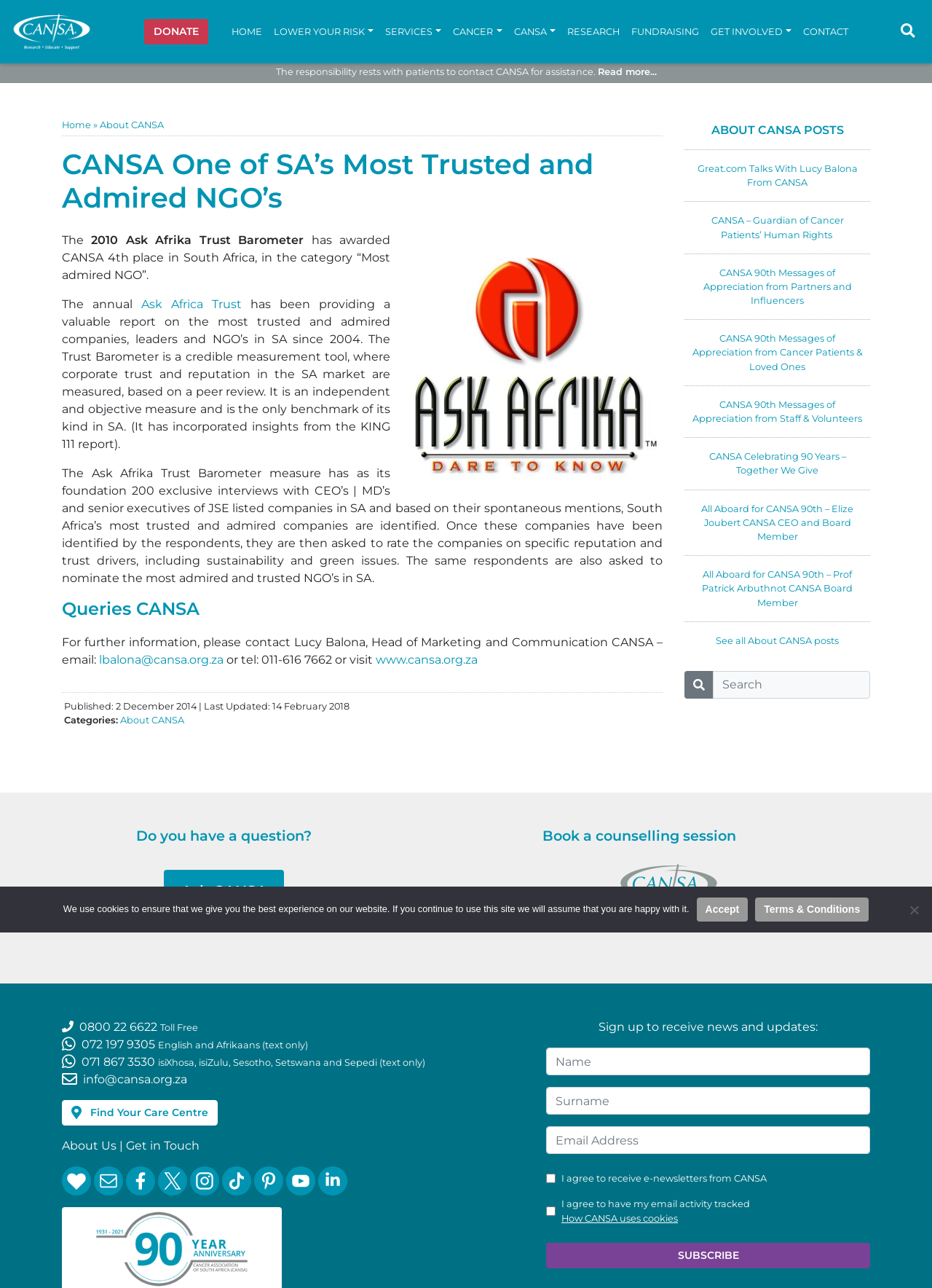Locate the bounding box coordinates of the clickable region necessary to complete the following instruction: "Read more about CANSA being one of SA's most trusted and admired NGO's". Provide the coordinates in the format of four float numbers between 0 and 1, i.e., [left, top, right, bottom].

[0.641, 0.051, 0.704, 0.06]